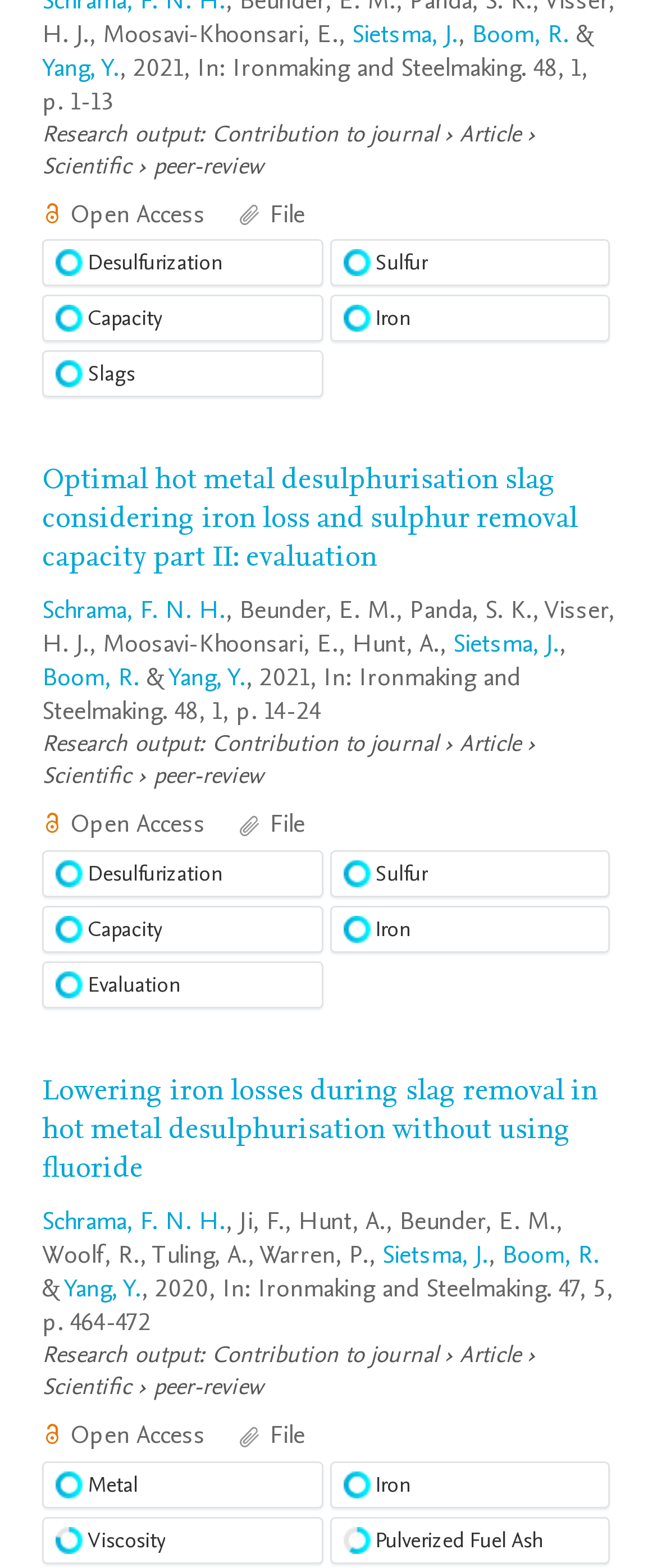How many links are in the second research output?
Can you provide a detailed and comprehensive answer to the question?

The second research output has 6 links, which are the names of the authors 'Schrama, F. N. H.', 'Ji, F.', 'Hunt, A.', 'Beunder, E. M.', 'Sietsma, J.', and 'Boom, R.'.